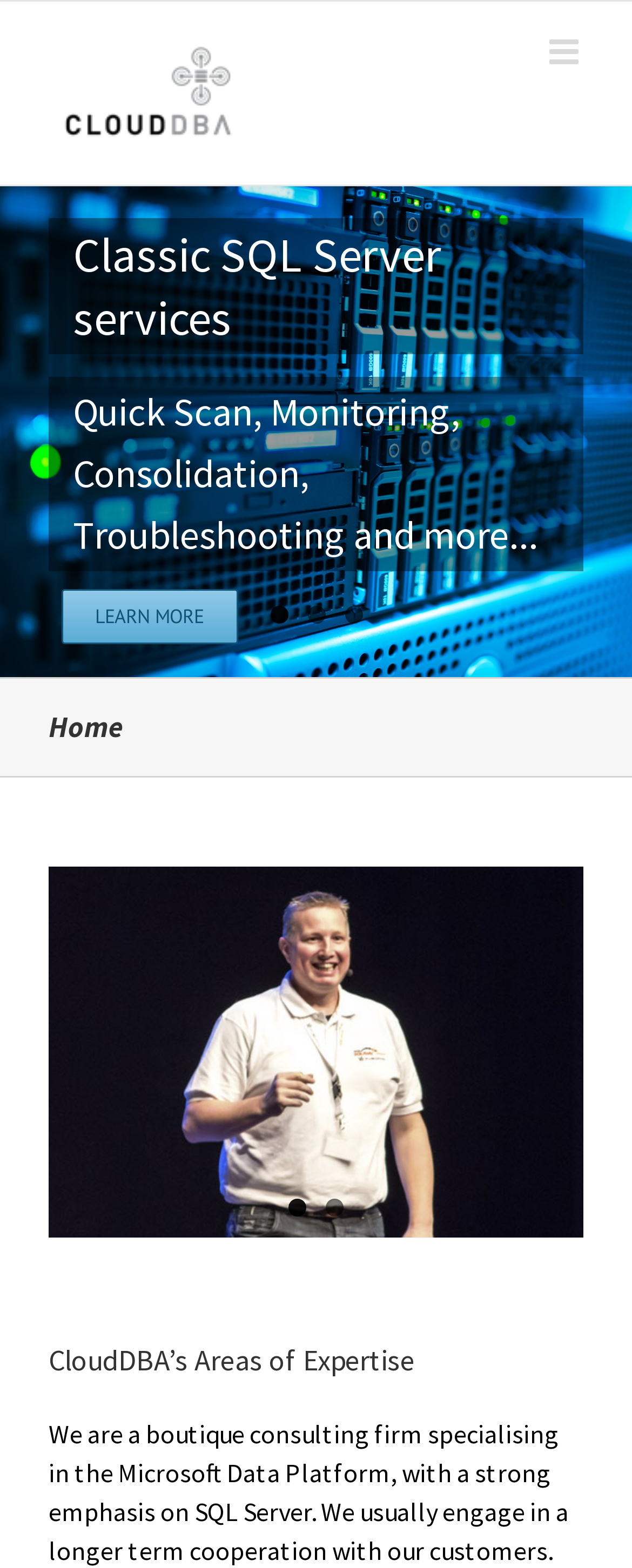What is the company's area of expertise?
Refer to the image and respond with a one-word or short-phrase answer.

Microsoft Data Platform